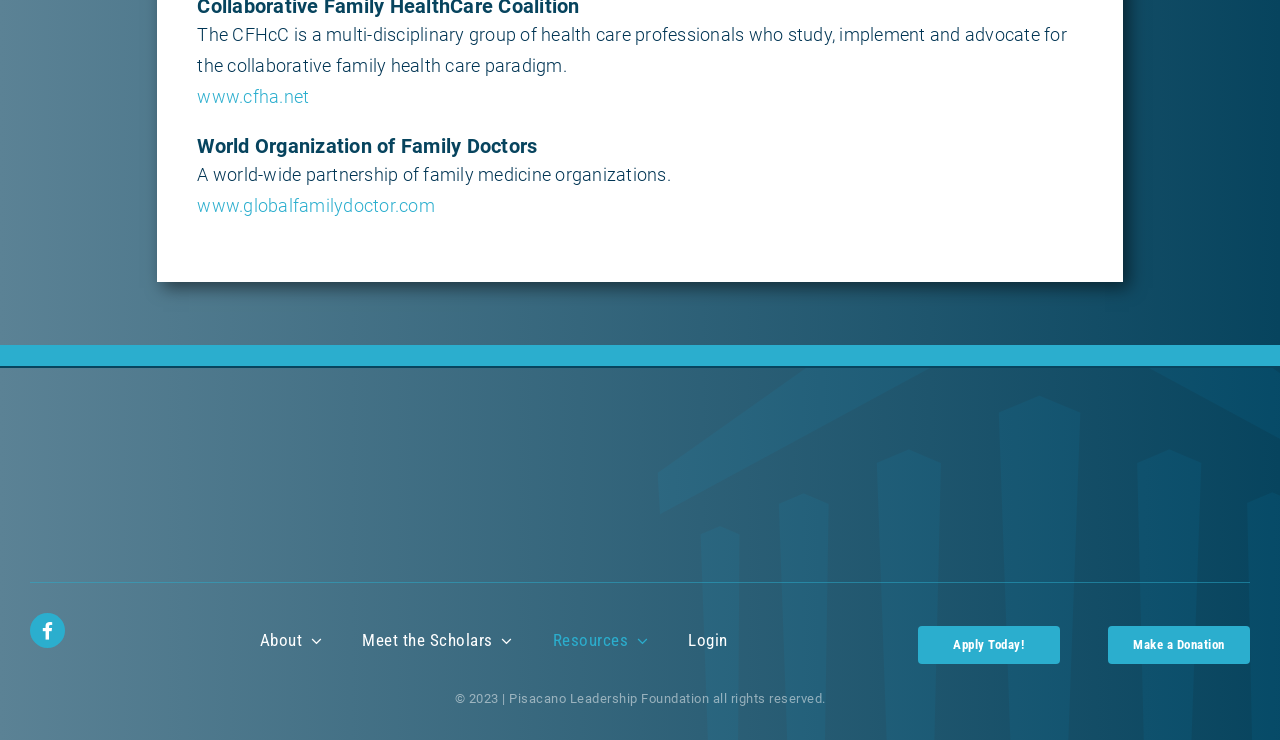Refer to the screenshot and give an in-depth answer to this question: What is the year of copyright?

The answer can be found in the StaticText element with the text '© 2023 | Pisacano Leadership Foundation all rights reserved.'